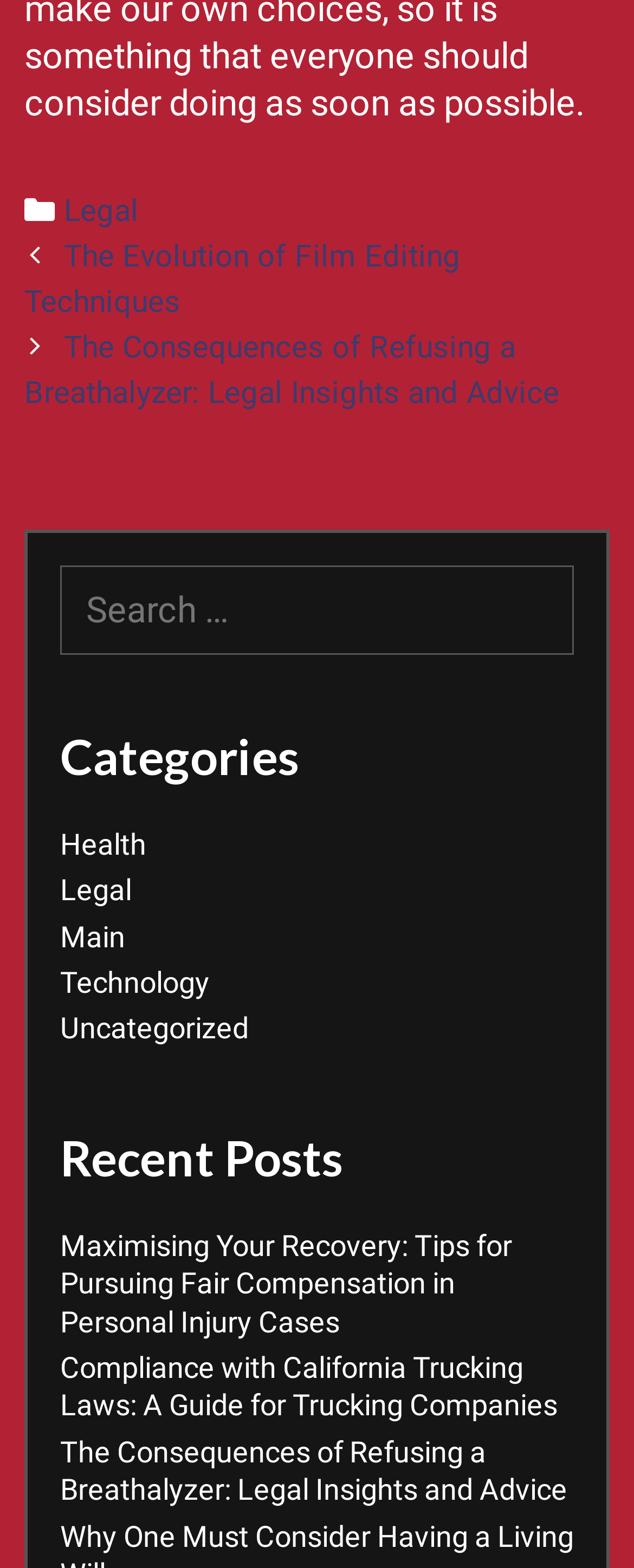From the element description: "Health", extract the bounding box coordinates of the UI element. The coordinates should be expressed as four float numbers between 0 and 1, in the order [left, top, right, bottom].

[0.095, 0.527, 0.231, 0.549]